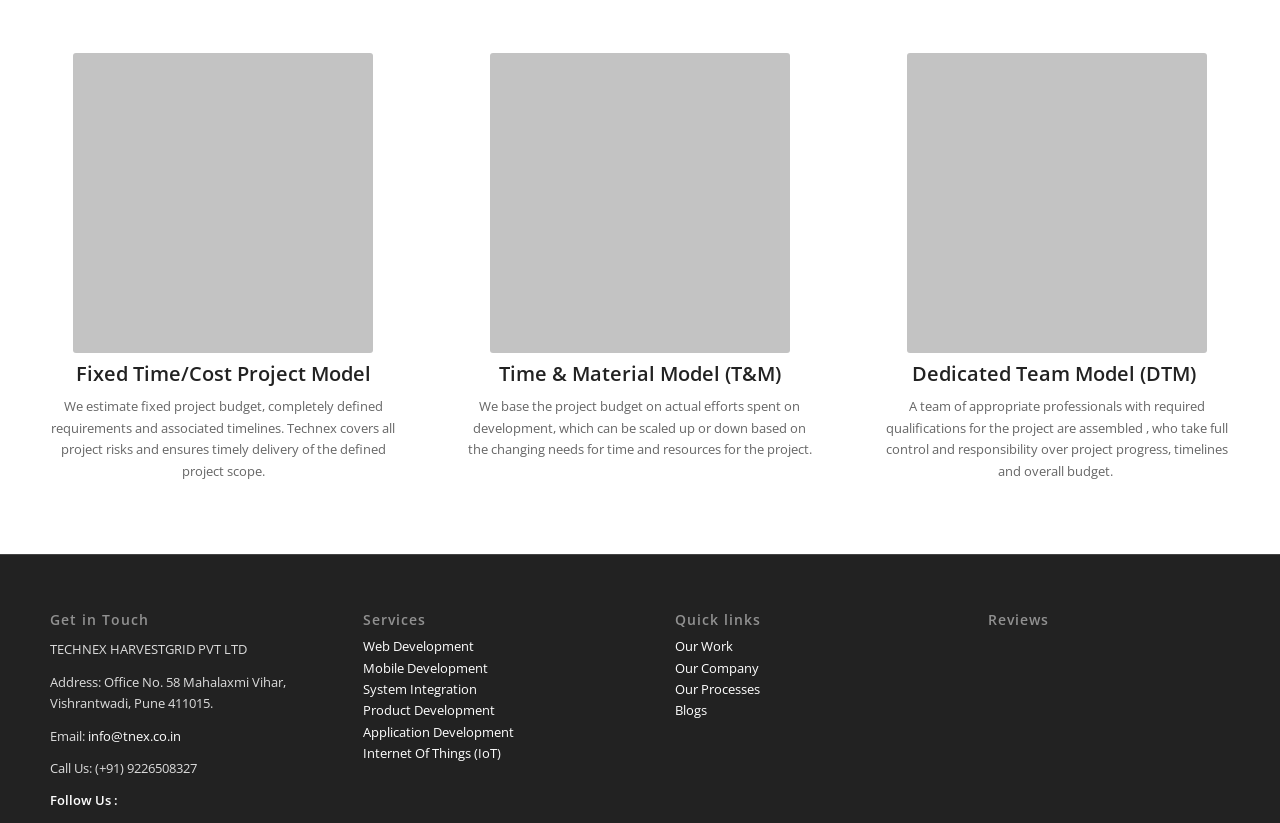Locate the bounding box coordinates of the clickable part needed for the task: "View the 'Time & Material Model' image".

[0.383, 0.064, 0.617, 0.428]